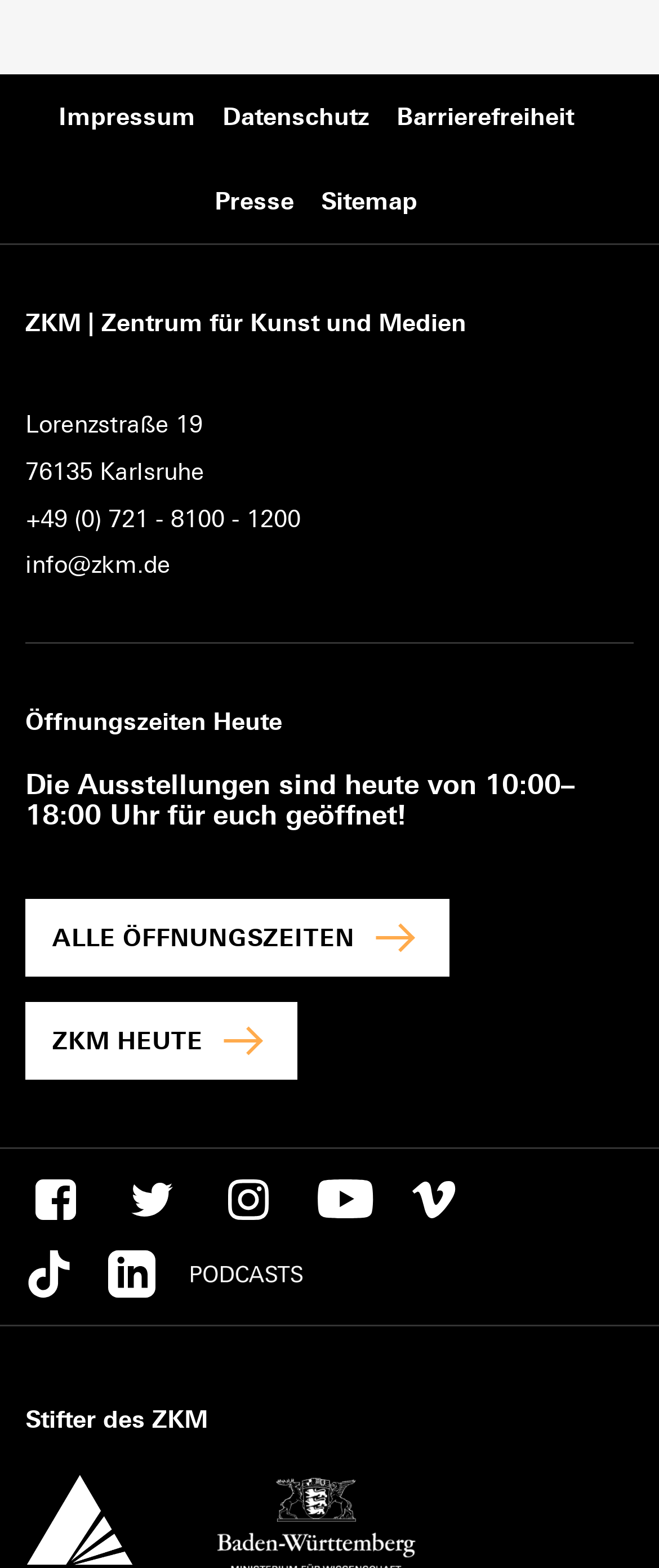Determine the bounding box coordinates for the region that must be clicked to execute the following instruction: "Click on Prospecting & intelligence".

None